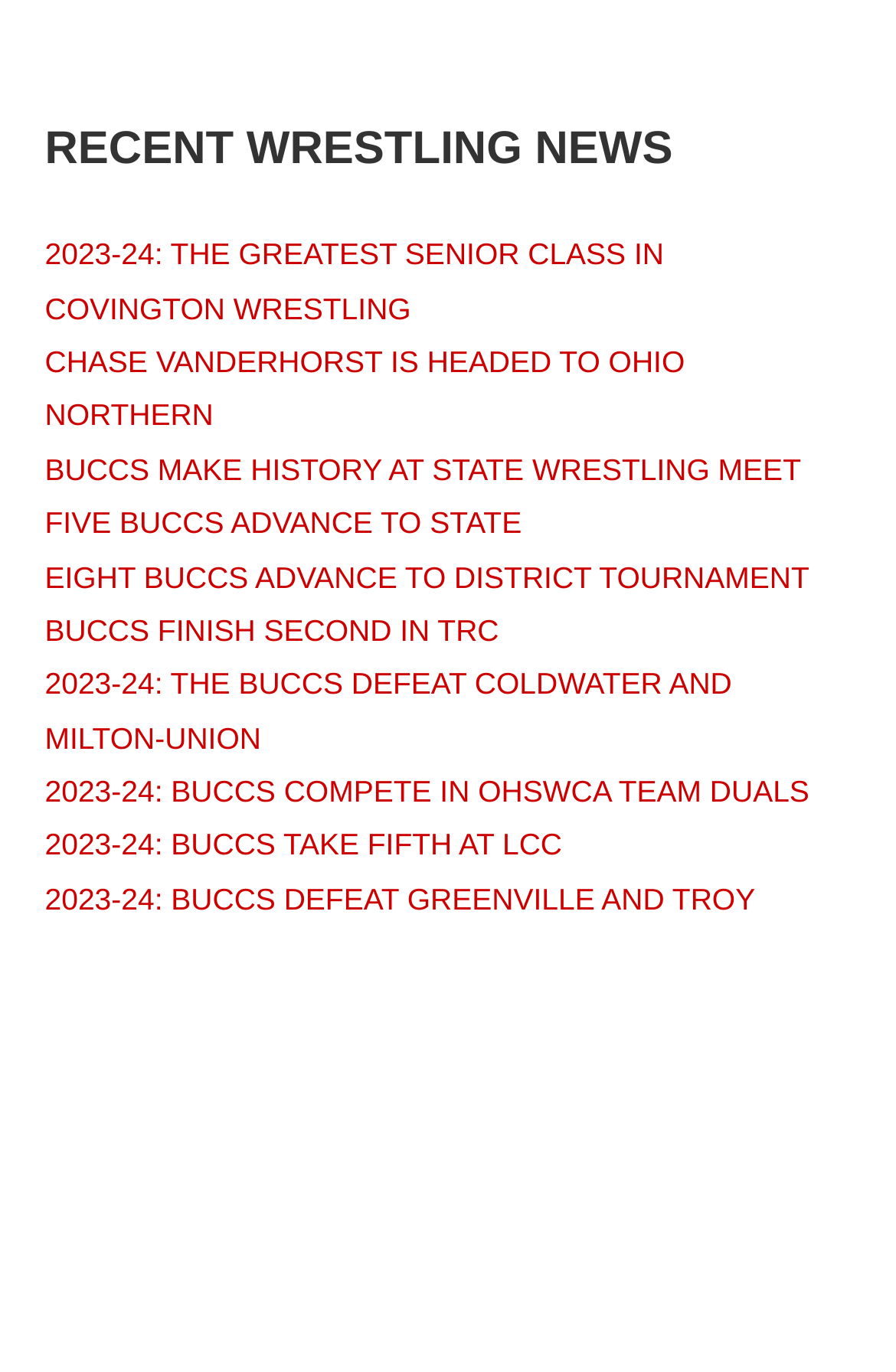What is the name of the university mentioned in the second link?
Look at the image and provide a short answer using one word or a phrase.

Ohio Northern